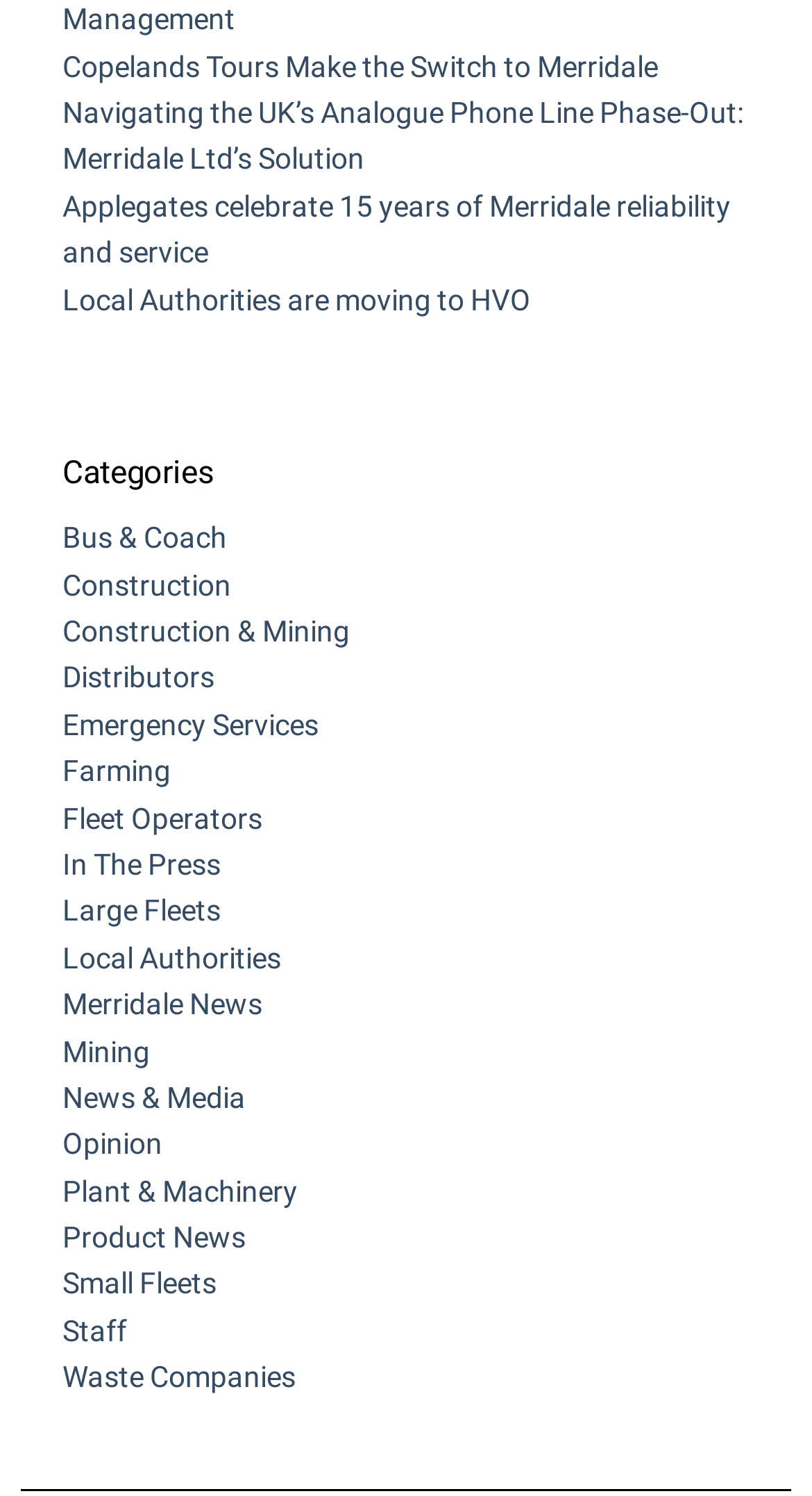What is the last category listed?
Please interpret the details in the image and answer the question thoroughly.

I looked at the last link under the 'Categories' heading, which is 'Waste Companies', indicating that it is the last category listed.